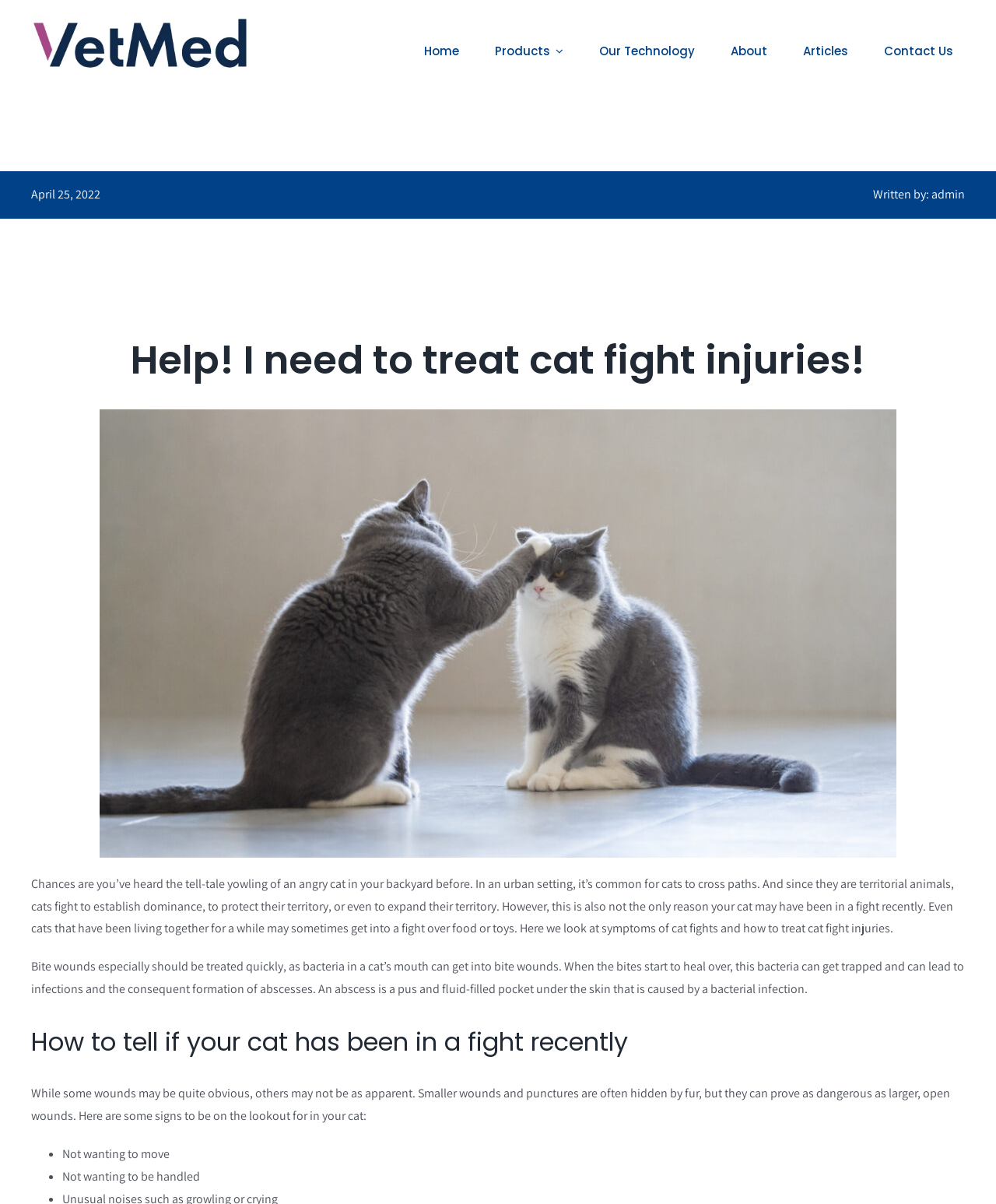What is one sign that a cat may have been in a fight recently?
Based on the image, answer the question with as much detail as possible.

The article lists several signs that a cat may have been in a fight recently, including not wanting to move, not wanting to be handled, and others. This information is presented in a list format in the article.